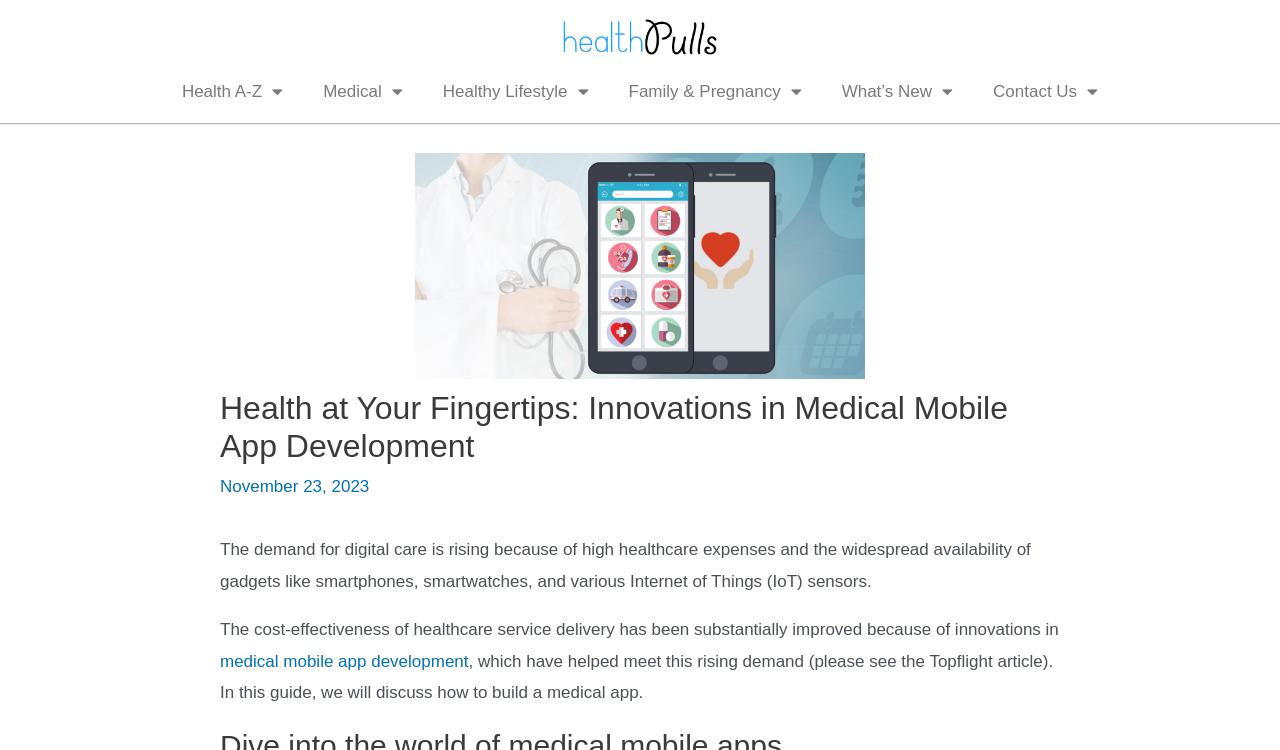Can you find the bounding box coordinates for the UI element given this description: "Medical"? Provide the coordinates as four float numbers between 0 and 1: [left, top, right, bottom].

[0.237, 0.092, 0.33, 0.153]